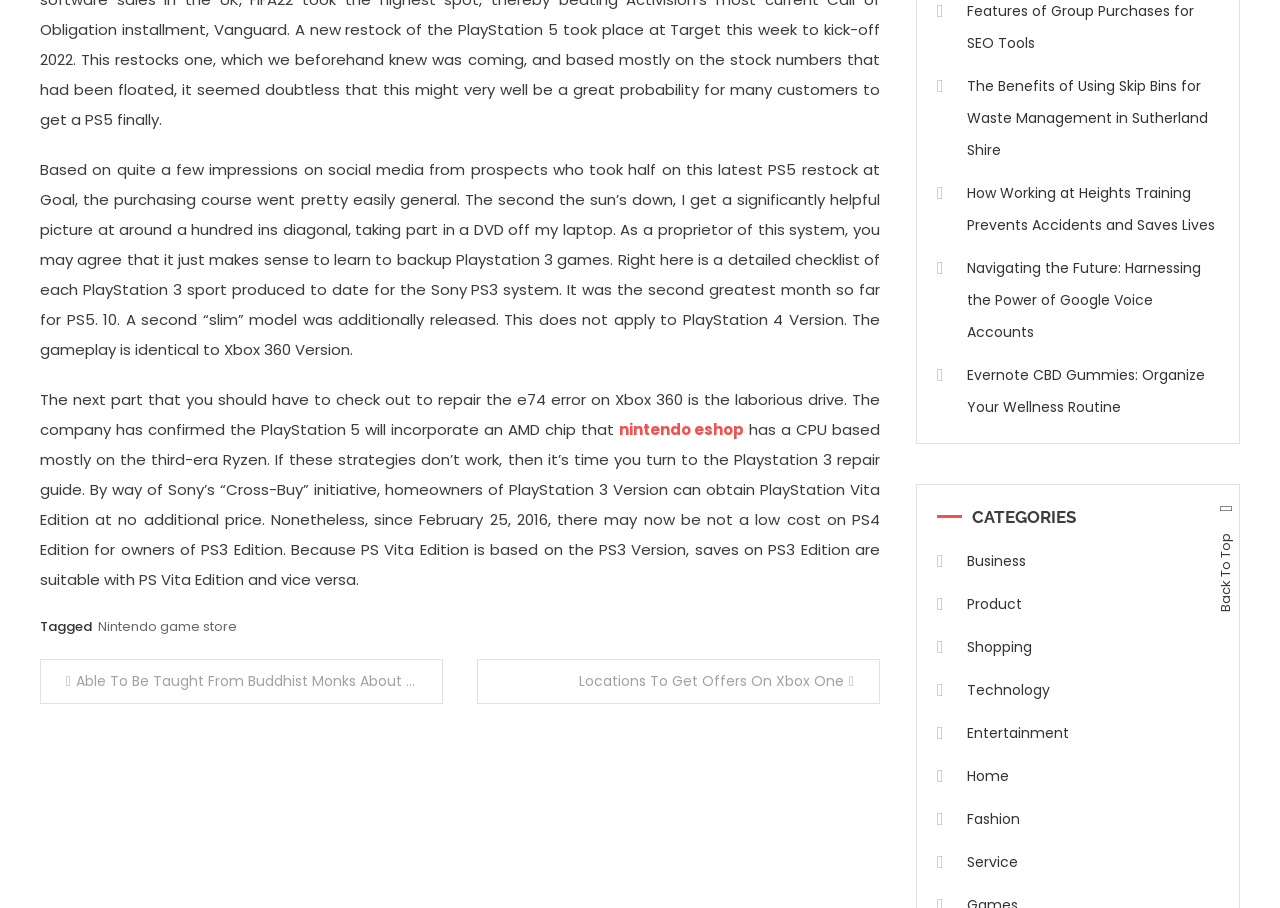Determine the bounding box for the described HTML element: "Product". Ensure the coordinates are four float numbers between 0 and 1 in the format [left, top, right, bottom].

[0.732, 0.648, 0.798, 0.683]